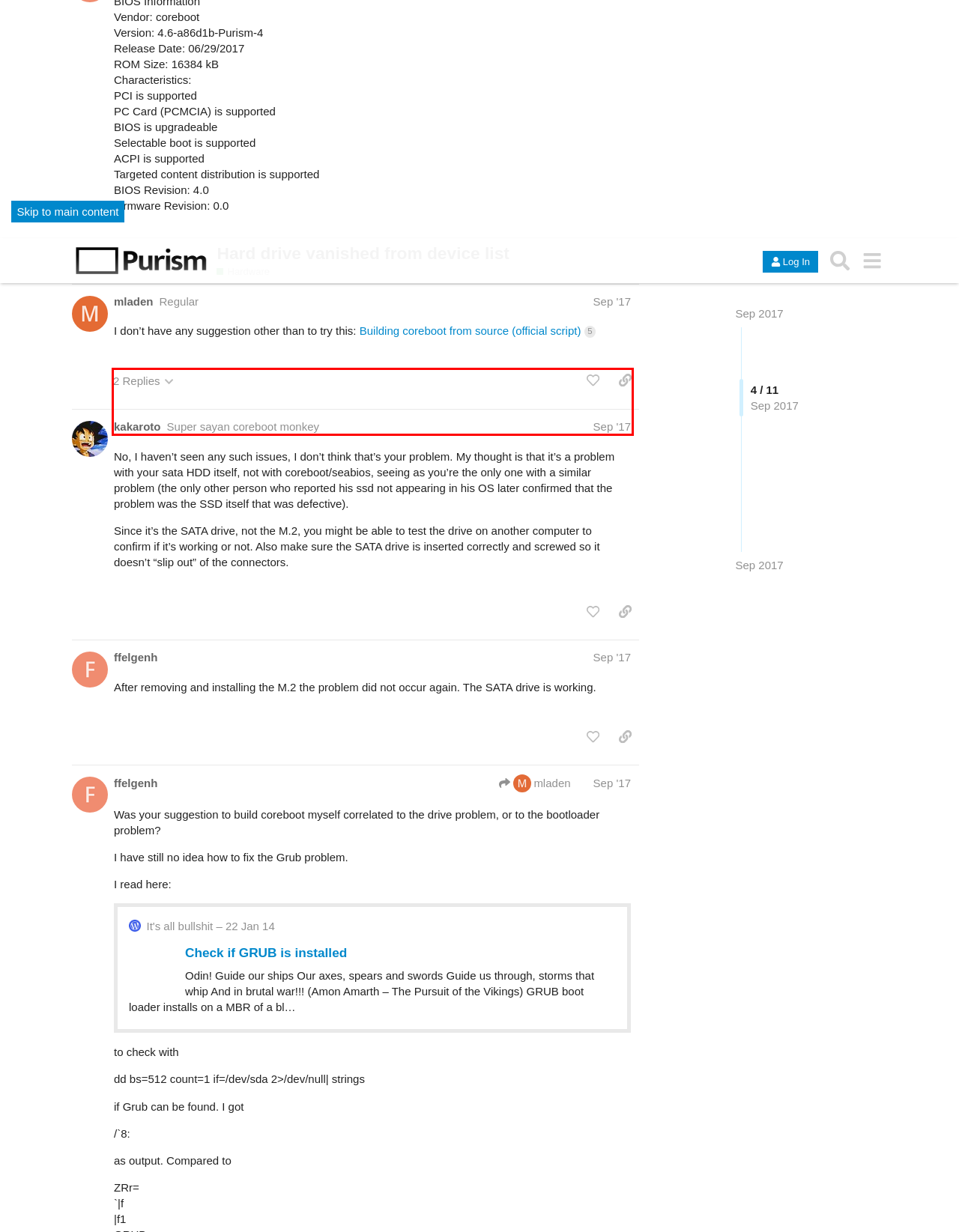Given a screenshot of a webpage, locate the red bounding box and extract the text it encloses.

Not really, I’d say you need to install grub on the device itself with ‘grub-install /dev/sda’ but also, you need to make sure that your system is installed as legacy boot, not as UEFI boot. I suggest you read this and maybe it will help you find what the issue is : https://wiki.archlinux.org/index.php/GRUB 1